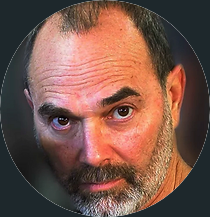What is Mark Benjamin's profession?
Please provide a single word or phrase in response based on the screenshot.

Executive Producer